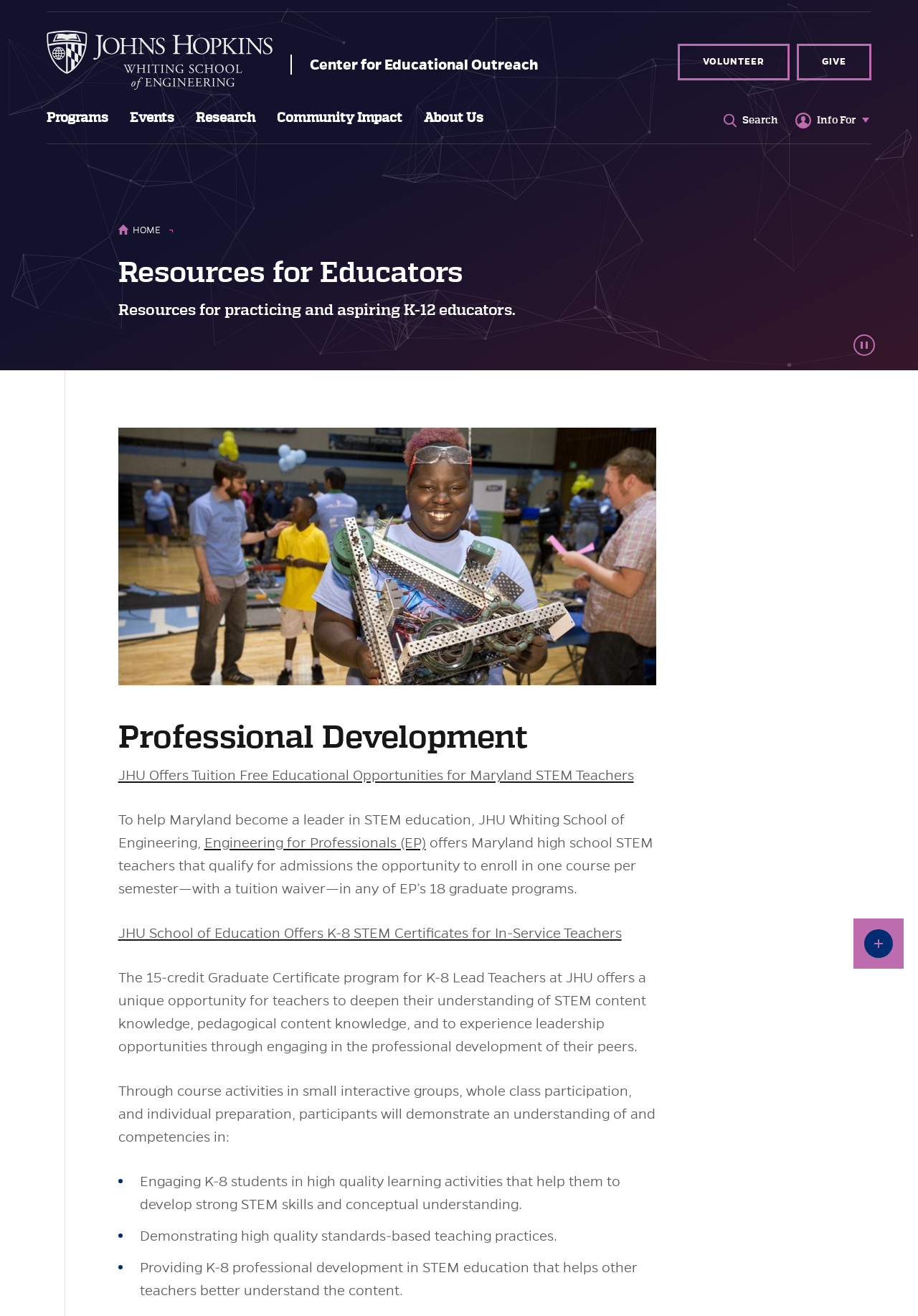Please identify the bounding box coordinates of the clickable area that will allow you to execute the instruction: "Read about 'JHU Offers Tuition Free Educational Opportunities for Maryland STEM Teachers'".

[0.129, 0.583, 0.69, 0.595]